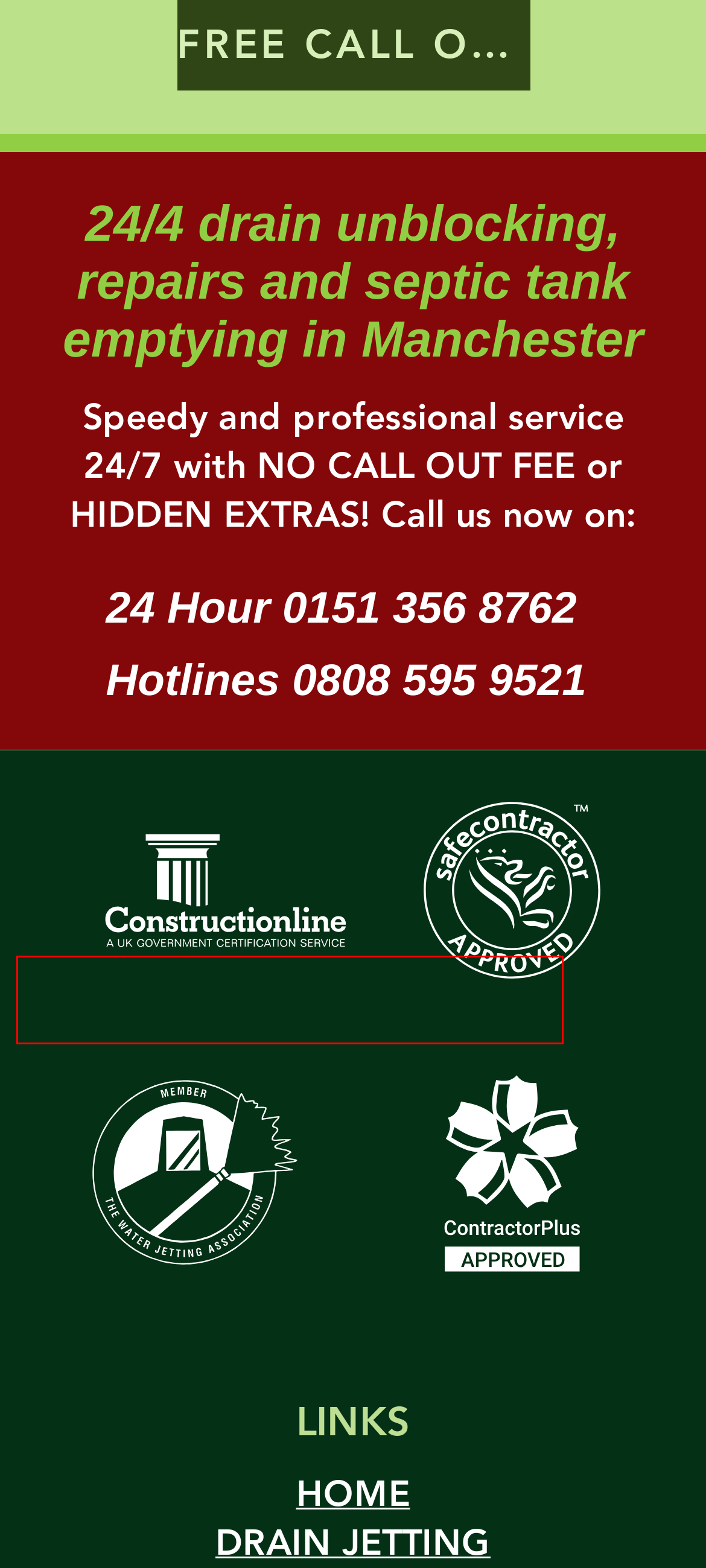Examine the screenshot of the webpage, locate the red bounding box, and generate the text contained within it.

© 2021. The content on this website is owned by us and our licensors. Do not copy any content (including images) without our consent.